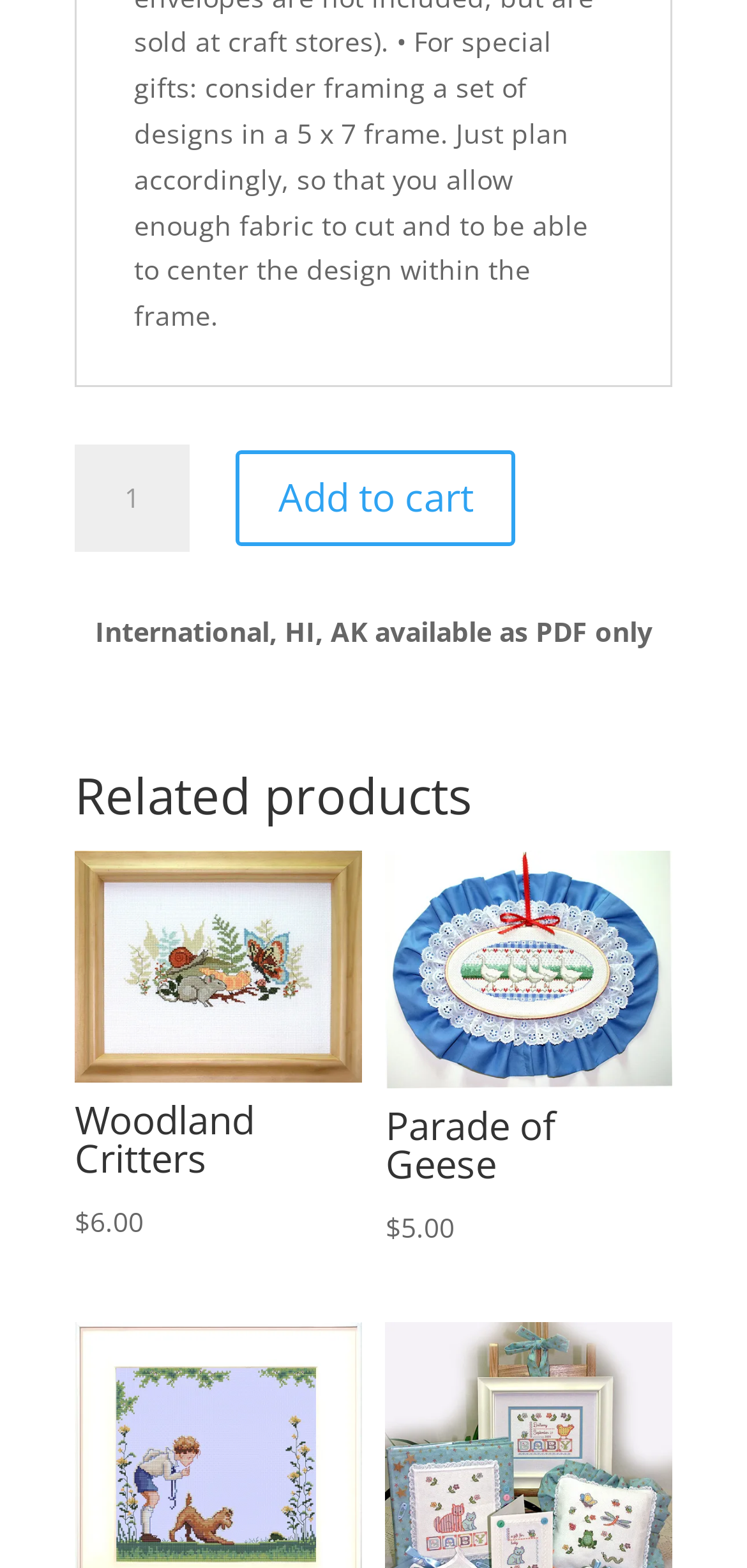Please find the bounding box coordinates in the format (top-left x, top-left y, bottom-right x, bottom-right y) for the given element description. Ensure the coordinates are floating point numbers between 0 and 1. Description: Parade of Geese $5.00

[0.516, 0.542, 0.9, 0.799]